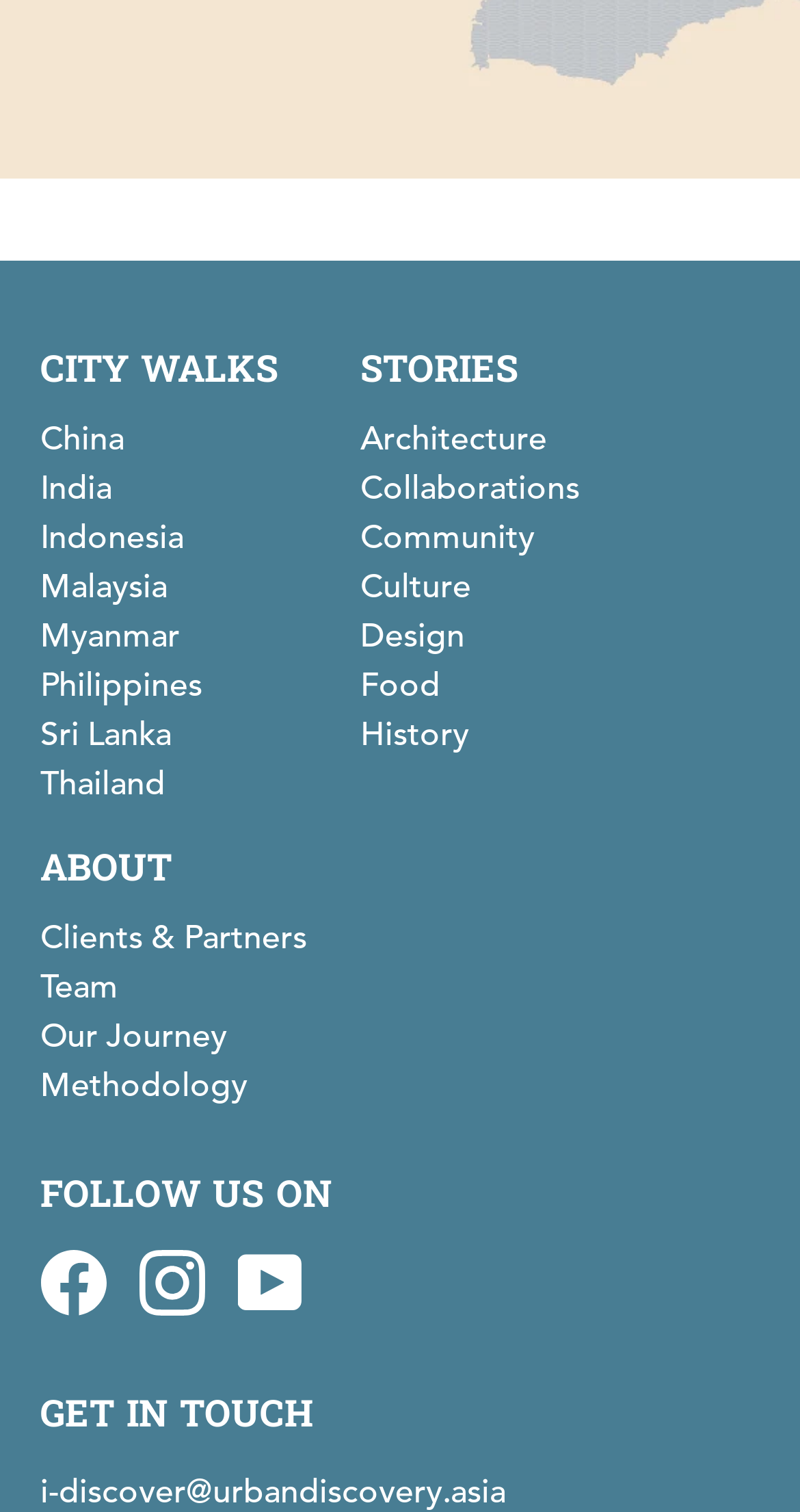Please provide the bounding box coordinates for the element that needs to be clicked to perform the following instruction: "Read about Bung Karno". The coordinates should be given as four float numbers between 0 and 1, i.e., [left, top, right, bottom].

[0.094, 0.964, 0.906, 1.0]